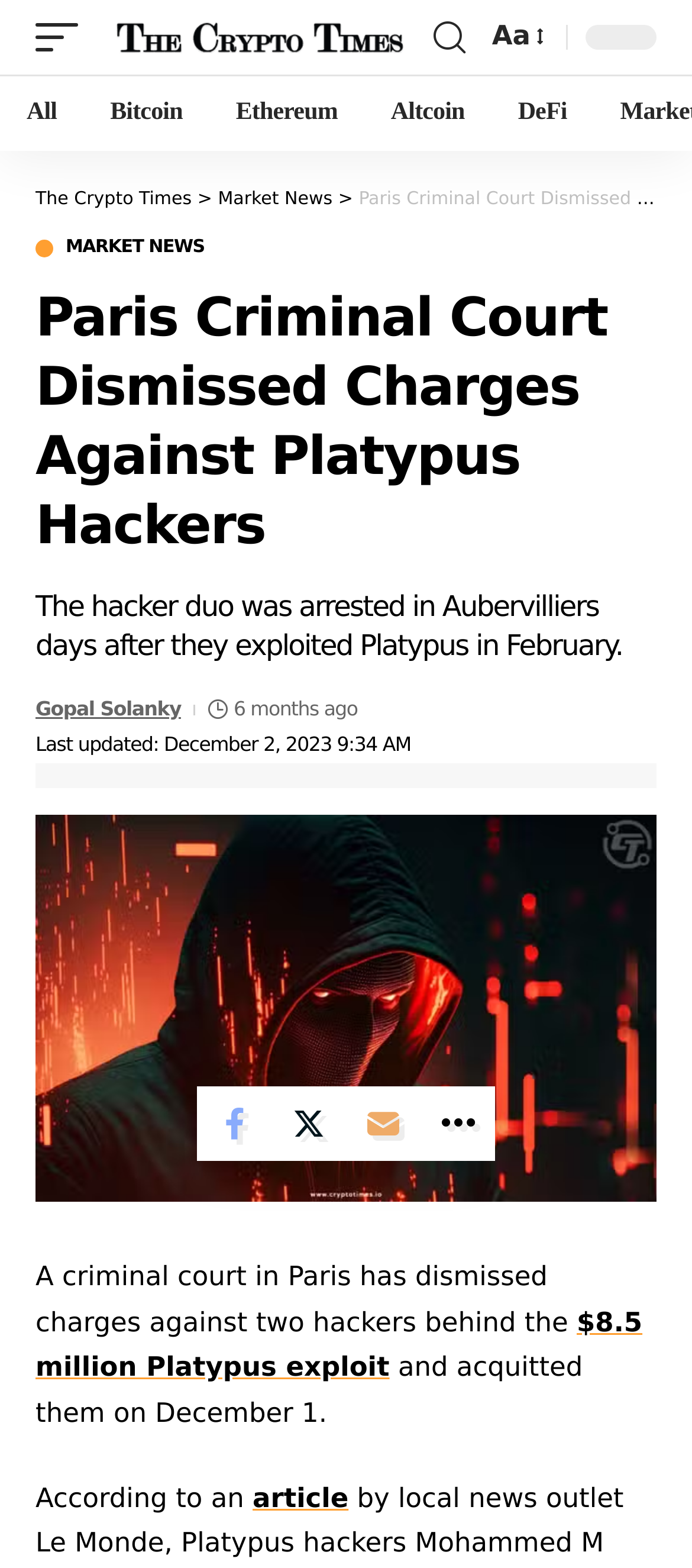Locate the bounding box coordinates of the clickable area needed to fulfill the instruction: "Click on the search button".

[0.614, 0.006, 0.685, 0.041]